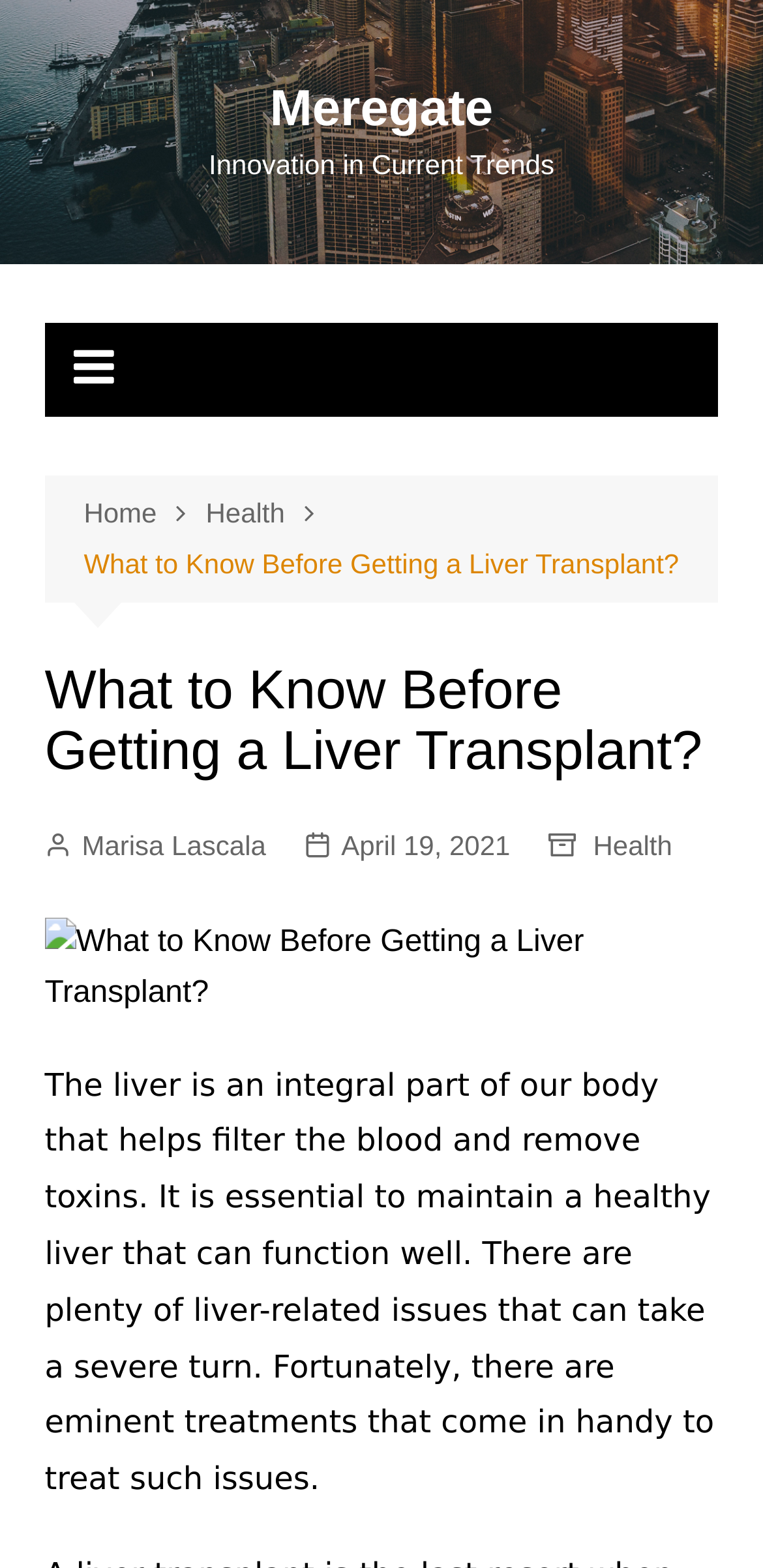Using the elements shown in the image, answer the question comprehensively: What is the main function of the liver?

I found this information by reading the static text element that describes the liver's function, which is located below the article title and above the image.